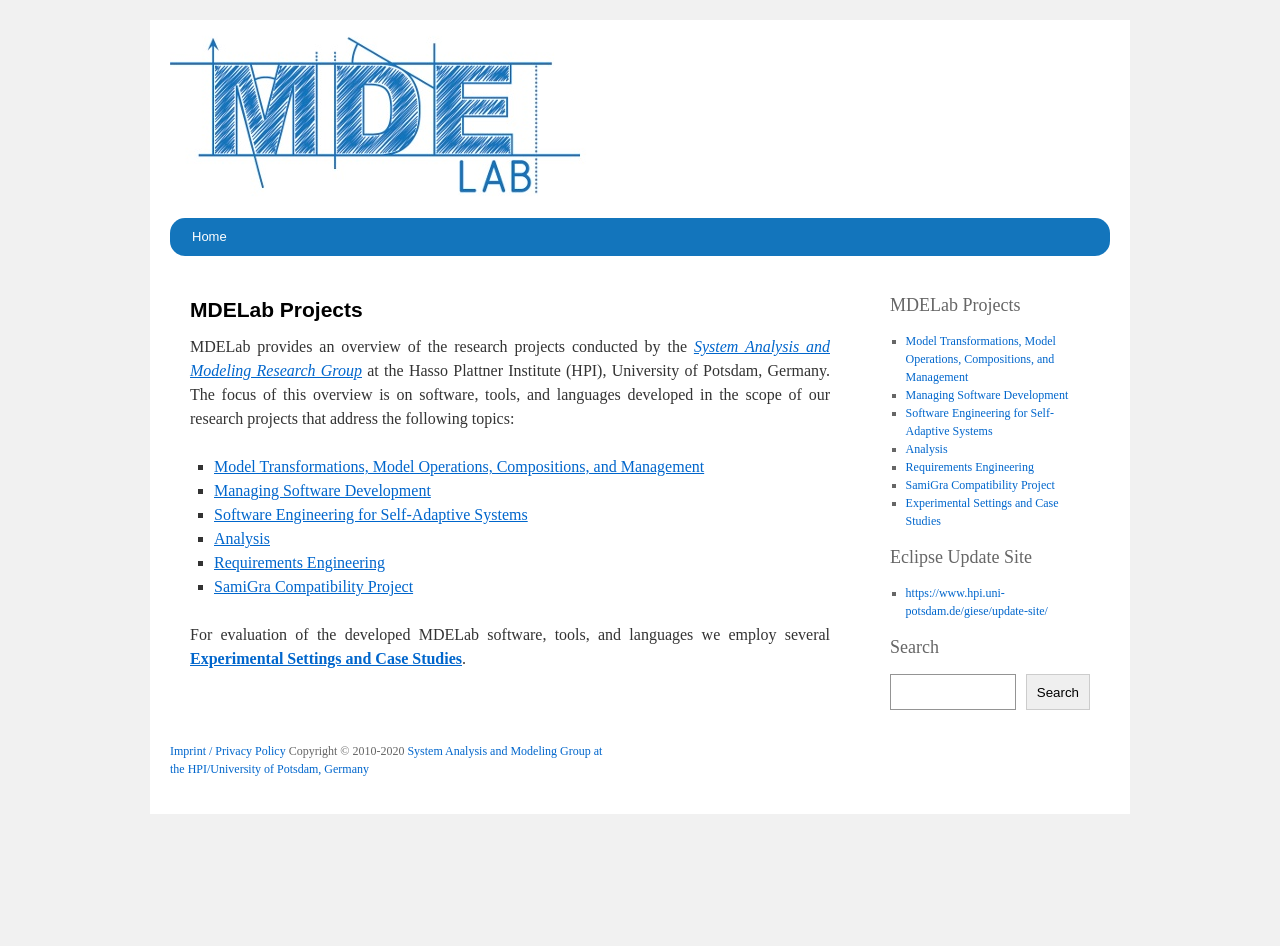Answer the question briefly using a single word or phrase: 
What is the purpose of the MDELab software?

To address software development topics